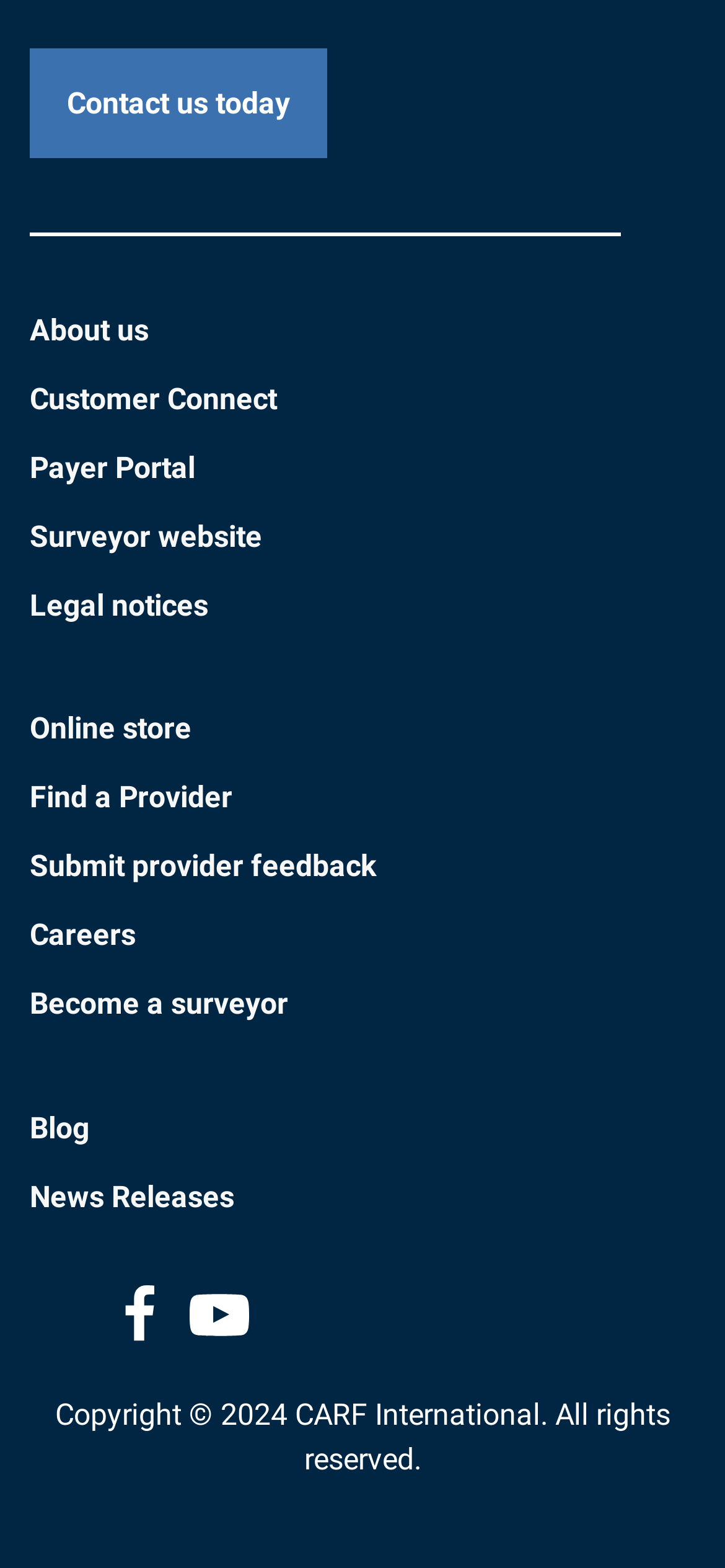Locate the bounding box of the UI element defined by this description: "Surveyor website". The coordinates should be given as four float numbers between 0 and 1, formatted as [left, top, right, bottom].

[0.041, 0.324, 0.959, 0.362]